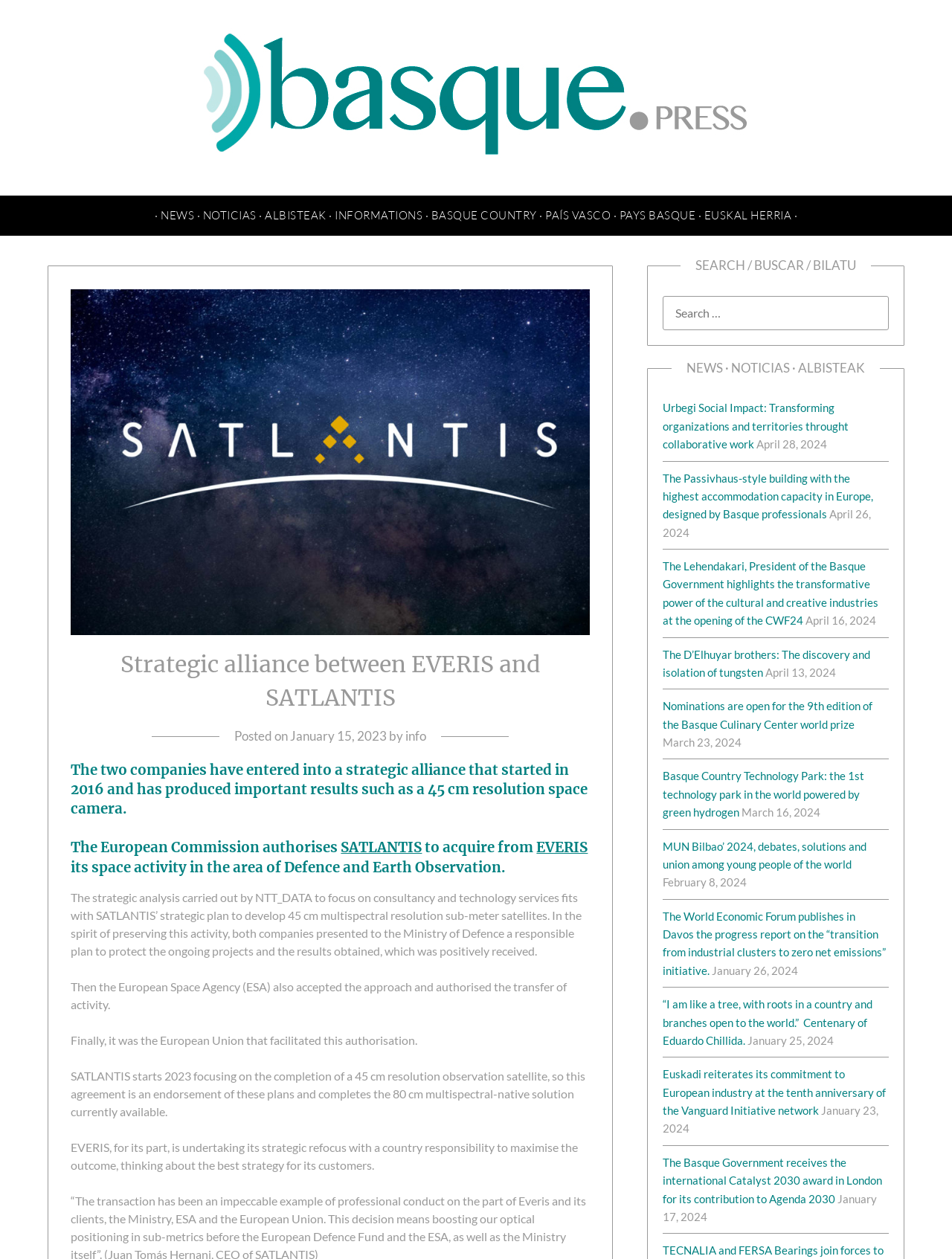Elaborate on the different components and information displayed on the webpage.

This webpage appears to be a news article or press release from BASQUE.press, a media outlet focused on the Basque Country. At the top of the page, there is a logo for BASQUE.press, accompanied by a navigation menu with links to various sections of the website.

Below the navigation menu, there is a prominent headline announcing a strategic alliance between EVERIS and SATLANTIS, two companies involved in space technology and defense. The article provides details about the alliance, including its history, goals, and implications for the industry.

To the right of the headline, there is a section with a logo for SATLANTIS, along with a brief description of the company's activities. Below this section, there is a block of text summarizing the strategic alliance and its significance.

The main content of the webpage is divided into several sections, each with a heading and a brief summary of the article. The sections appear to be organized in reverse chronological order, with the most recent articles at the top. Each section includes a link to the full article, along with the date of publication.

At the bottom of the page, there is a search bar and a section with links to other news articles, organized by category. The categories include "NEWS", "NOTICIAS", and "ALBISTEAK", which appear to be translations of the same category in different languages.

Overall, the webpage is focused on providing news and information about the Basque Country, with a particular emphasis on business, technology, and industry. The layout is clean and easy to navigate, with clear headings and concise summaries of each article.